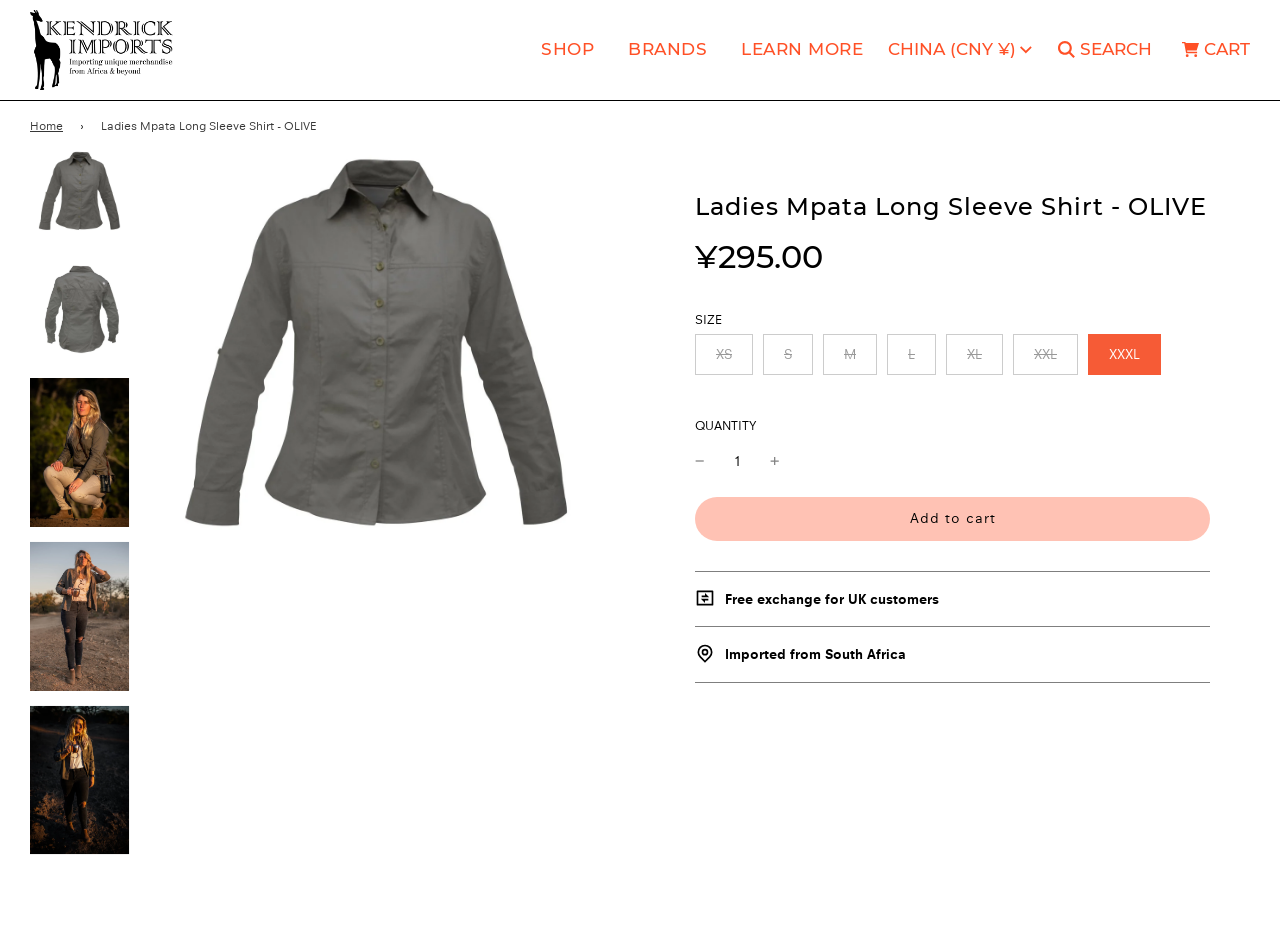Please provide a brief answer to the following inquiry using a single word or phrase:
What is the country of origin of the shirt?

South Africa